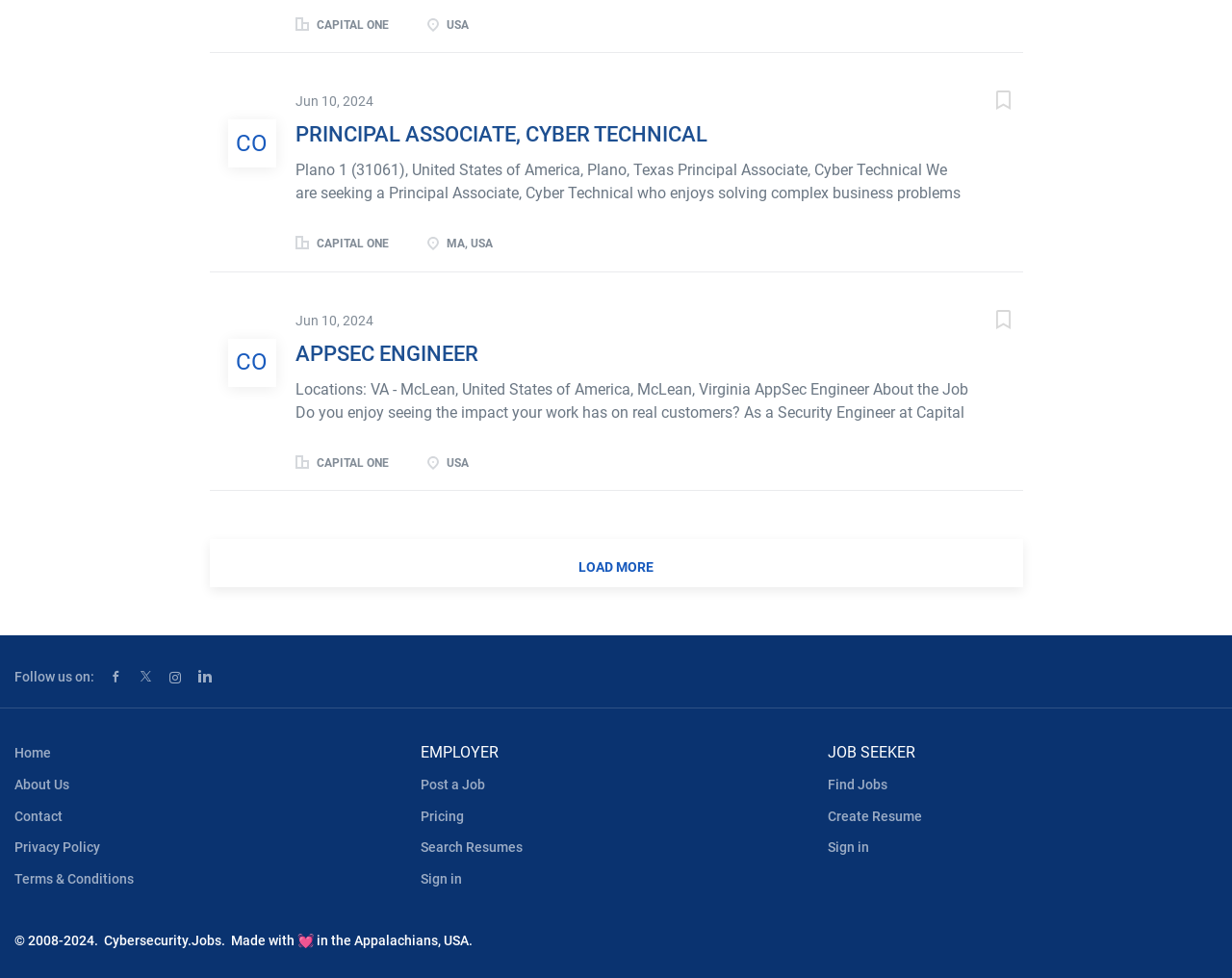Pinpoint the bounding box coordinates of the clickable element needed to complete the instruction: "Search for jobs in 'VA - McLean'". The coordinates should be provided as four float numbers between 0 and 1: [left, top, right, bottom].

[0.239, 0.349, 0.388, 0.374]